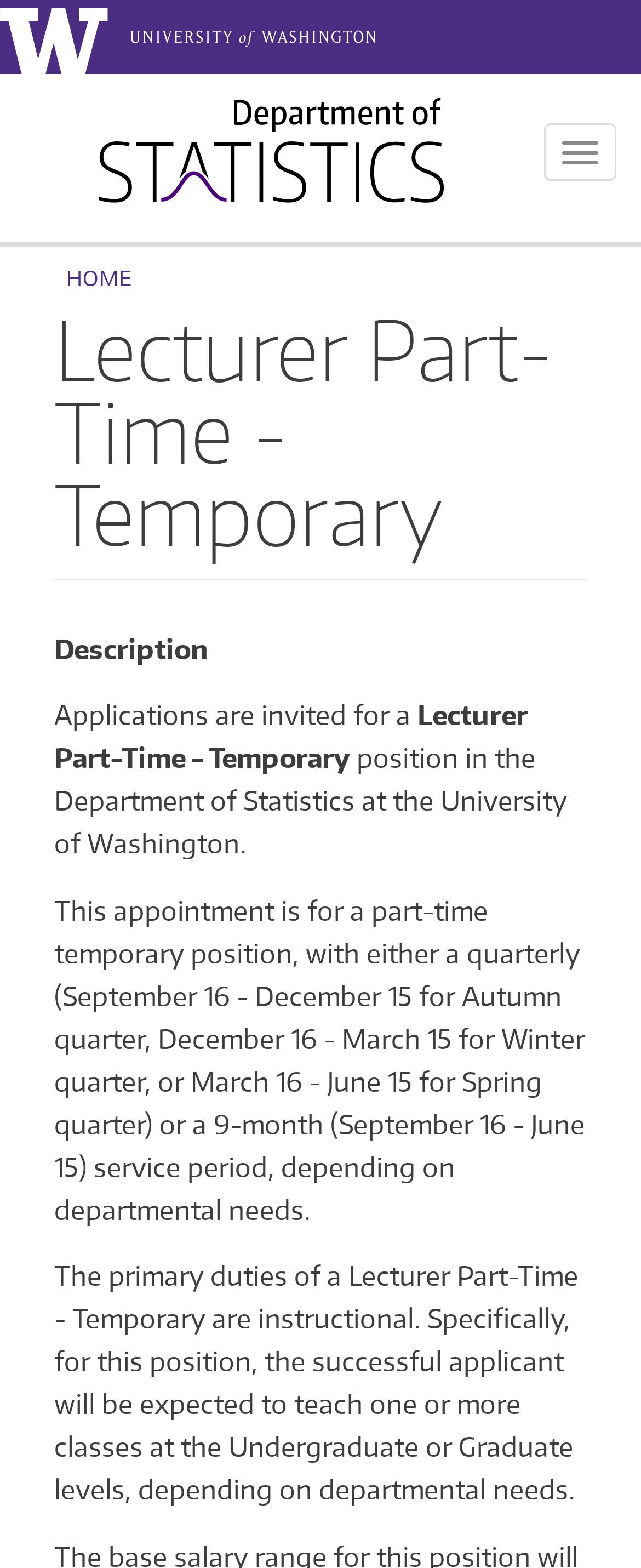Answer the question using only one word or a concise phrase: What is the university offering the Lecturer position?

University of Washington